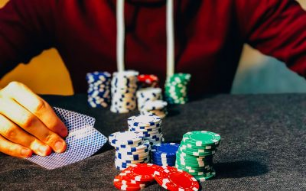Explain the image with as much detail as possible.

The image depicts a close-up view of a person's hand, clad in a red hoodie, delicately handling a stack of colorful poker chips on a dark surface. The arrangement of chips includes various colors like red, blue, green, and white, with several stacks formed in a semi-organized manner, suggesting a game in progress. The hand appears to be reaching for a chip, possibly to place a bet or manage the stack, adding to the overall sense of anticipation and strategy associated with poker. The blurred background highlights the focus on the chips, emphasizing the intensity of the gaming moment. This scene encapsulates the excitement and social interaction inherent in card games, particularly in a competitive setting.